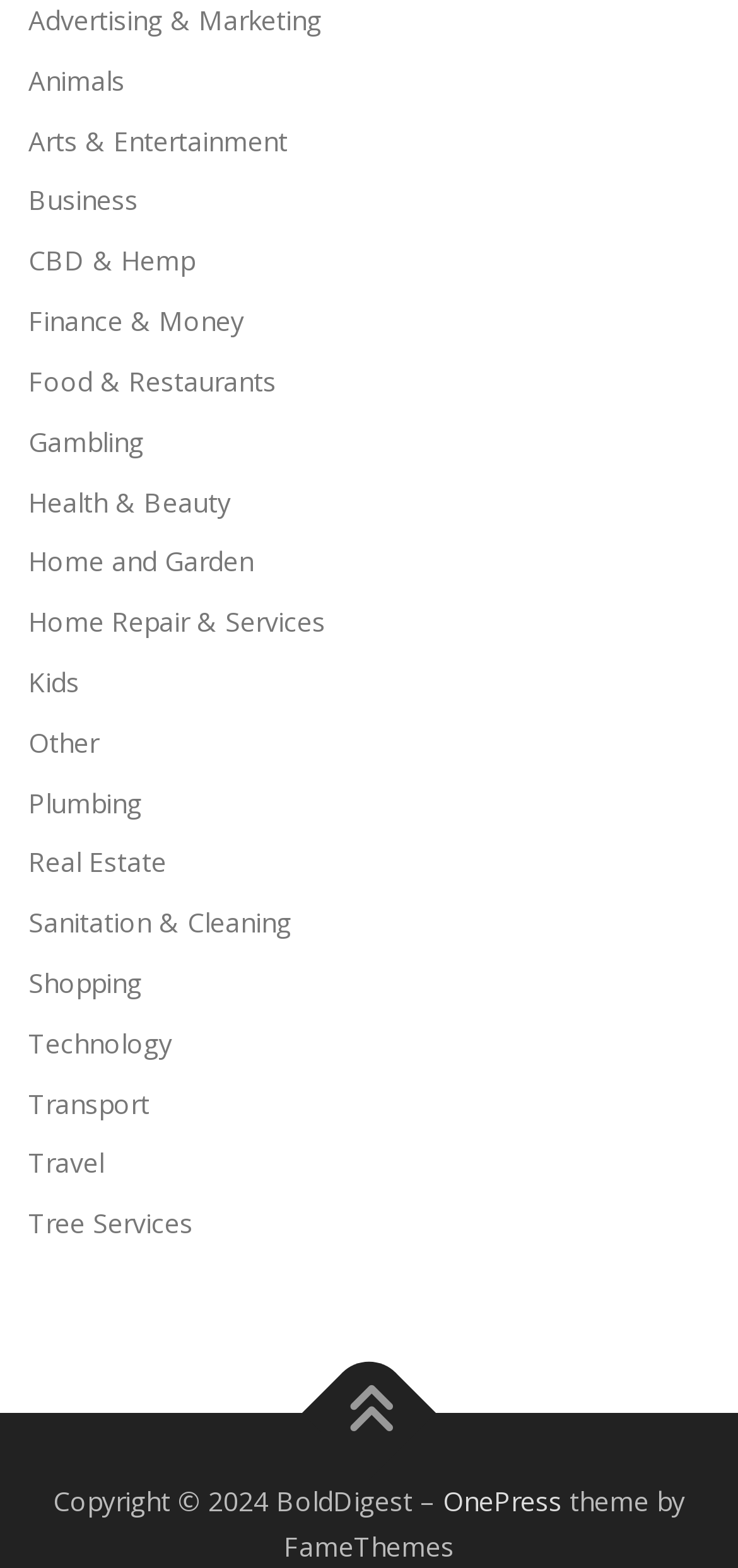What is the copyright year mentioned on the webpage?
Answer the question with as much detail as you can, using the image as a reference.

The copyright year is mentioned at the bottom of the webpage, indicating that the content on the webpage is copyrighted and owned by the respective entity. The year 2024 is specifically mentioned, which suggests that the webpage is updated or maintained regularly.